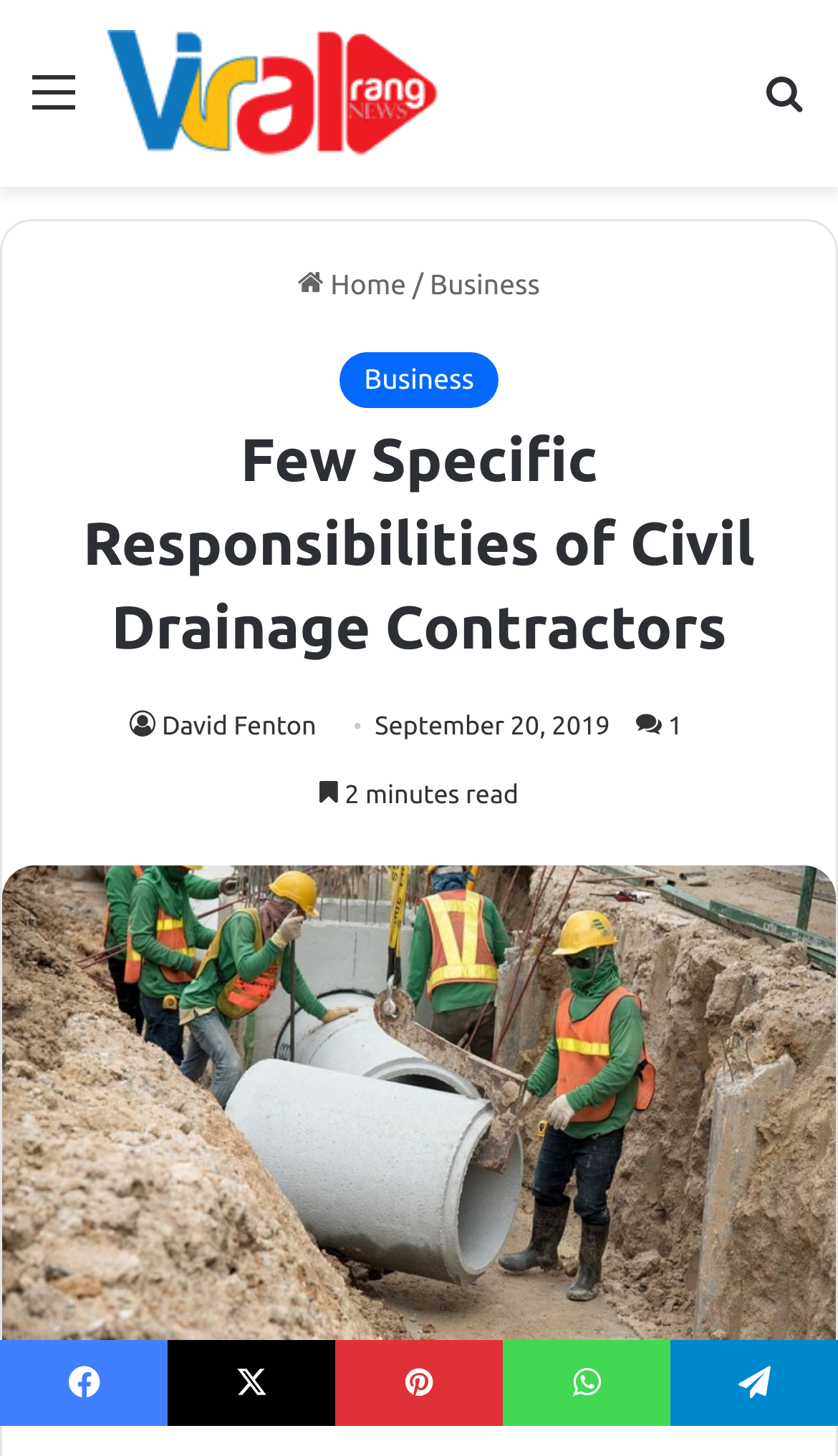Mark the bounding box of the element that matches the following description: "Business".

[0.406, 0.241, 0.594, 0.28]